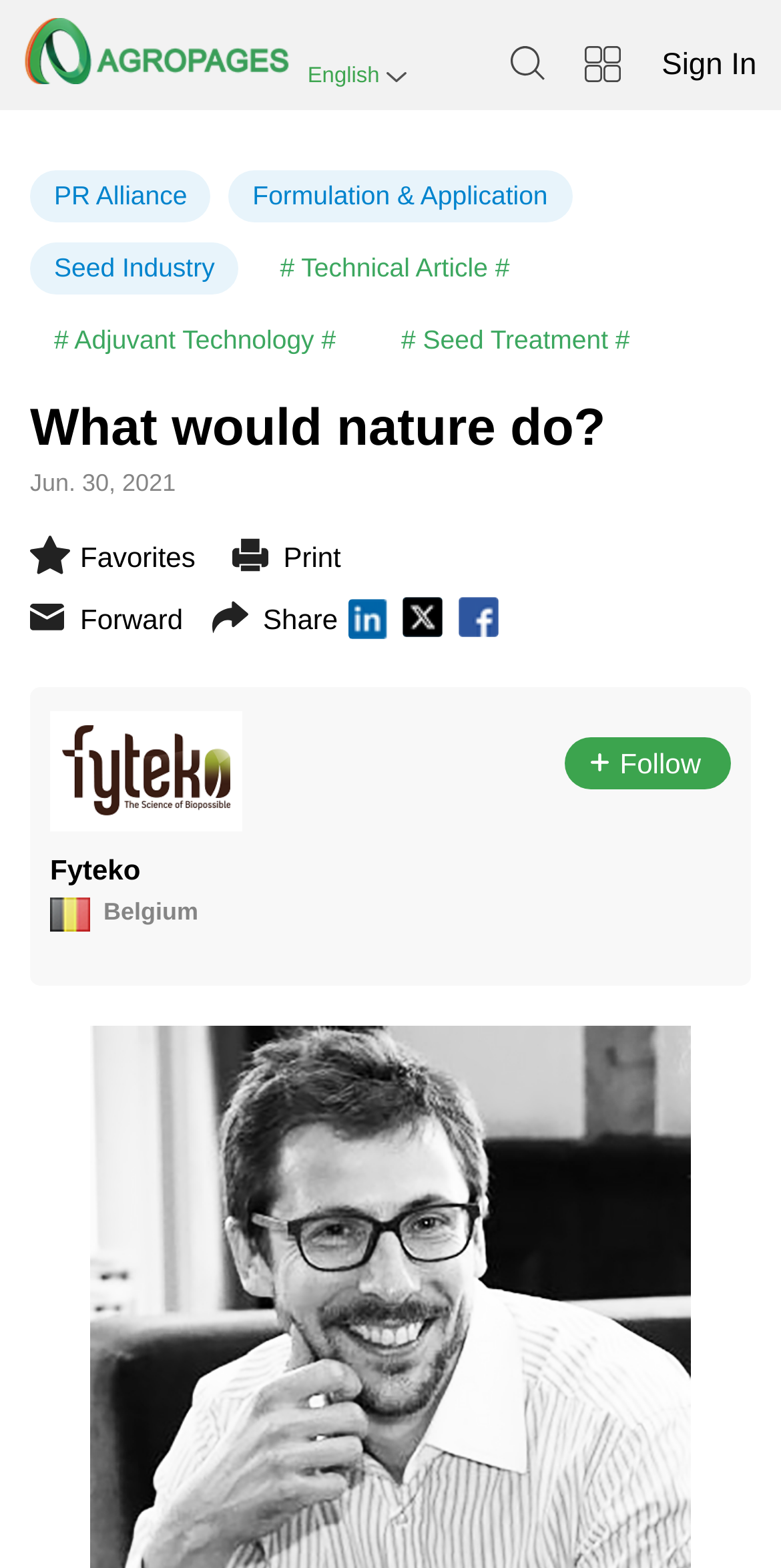Use one word or a short phrase to answer the question provided: 
What is the country of Fyteko?

Belgium